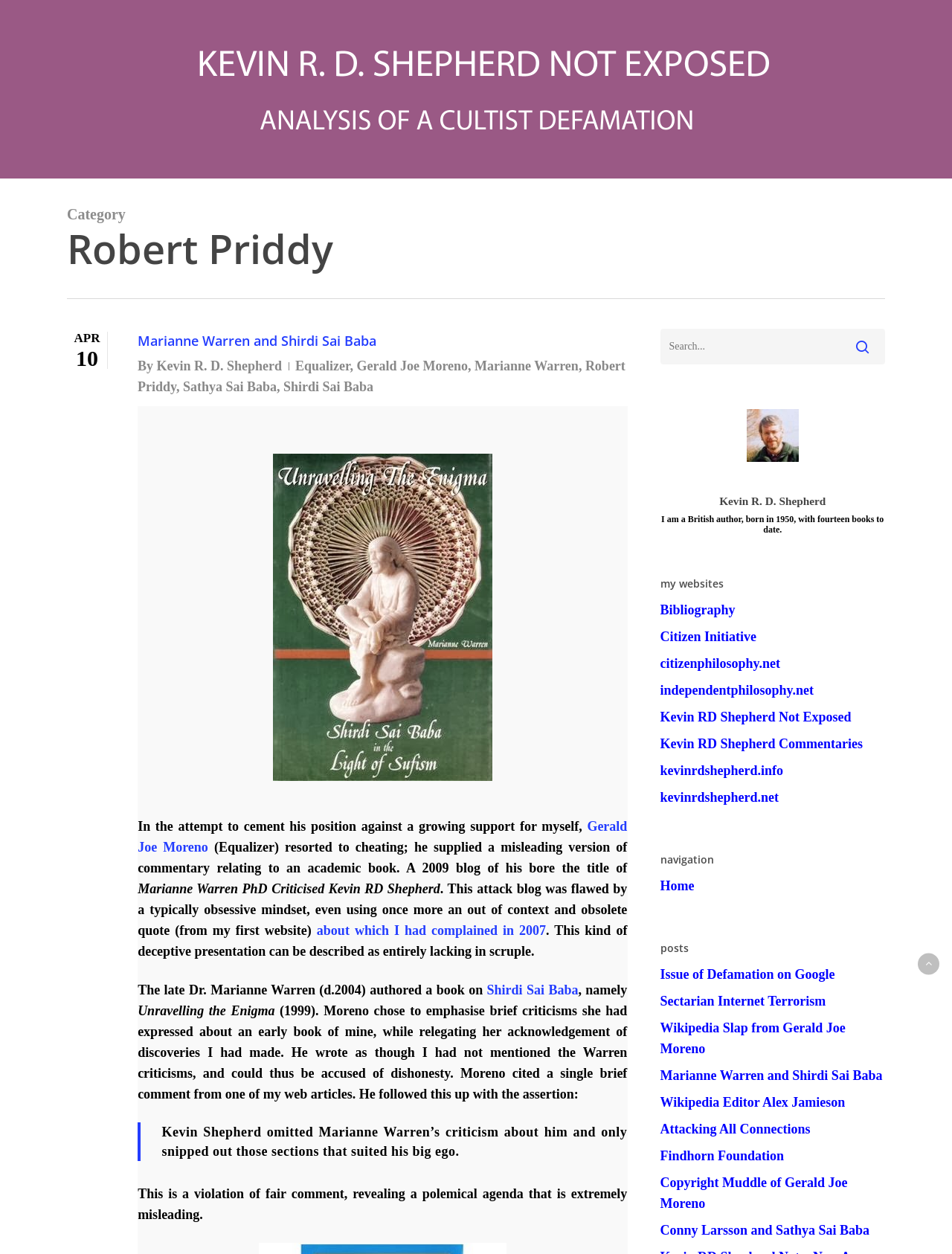Use a single word or phrase to answer the question: How many websites does the author have?

7